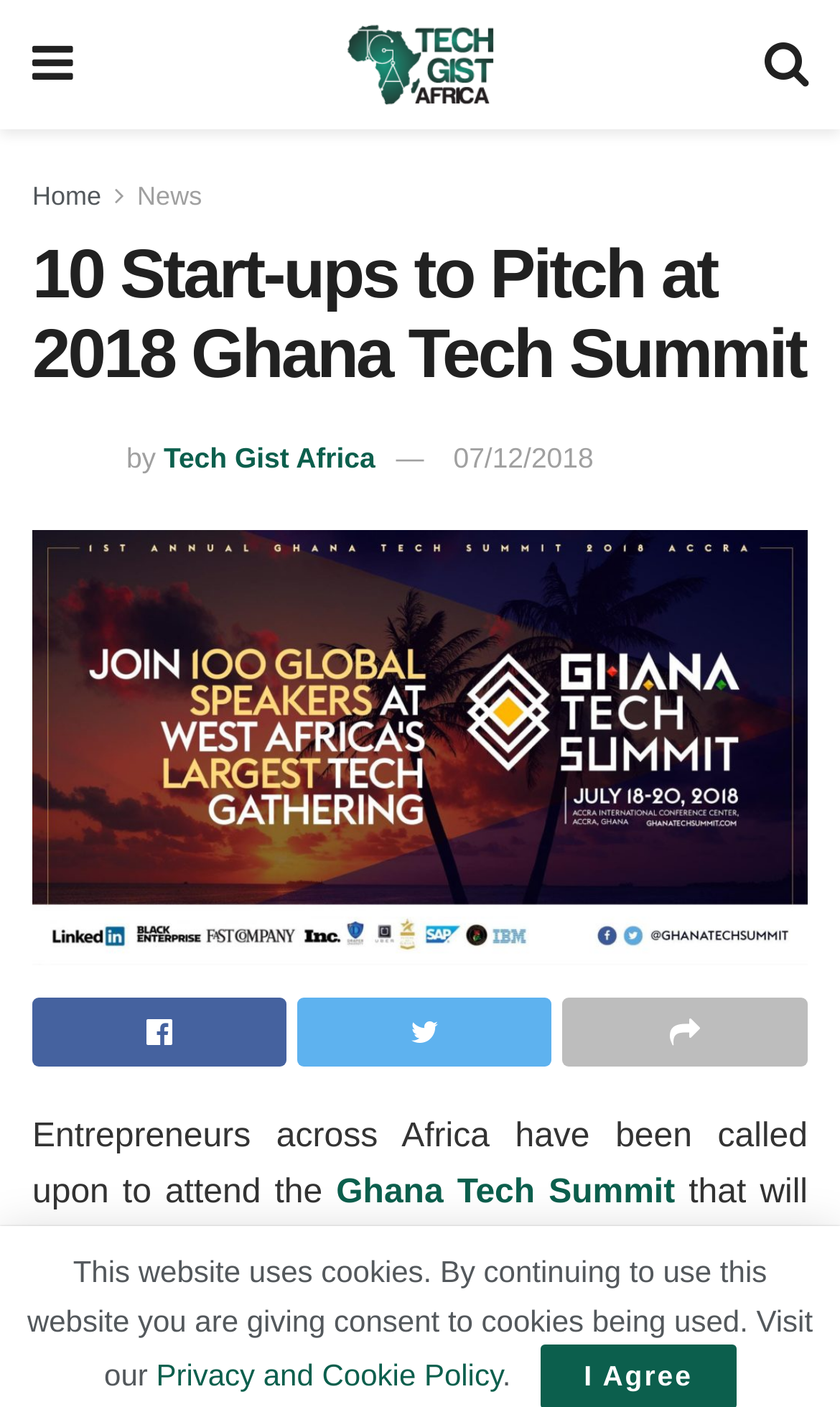Please find the bounding box for the UI element described by: "(Agriculture, Astronomy, Biology, Chemistry)".

None